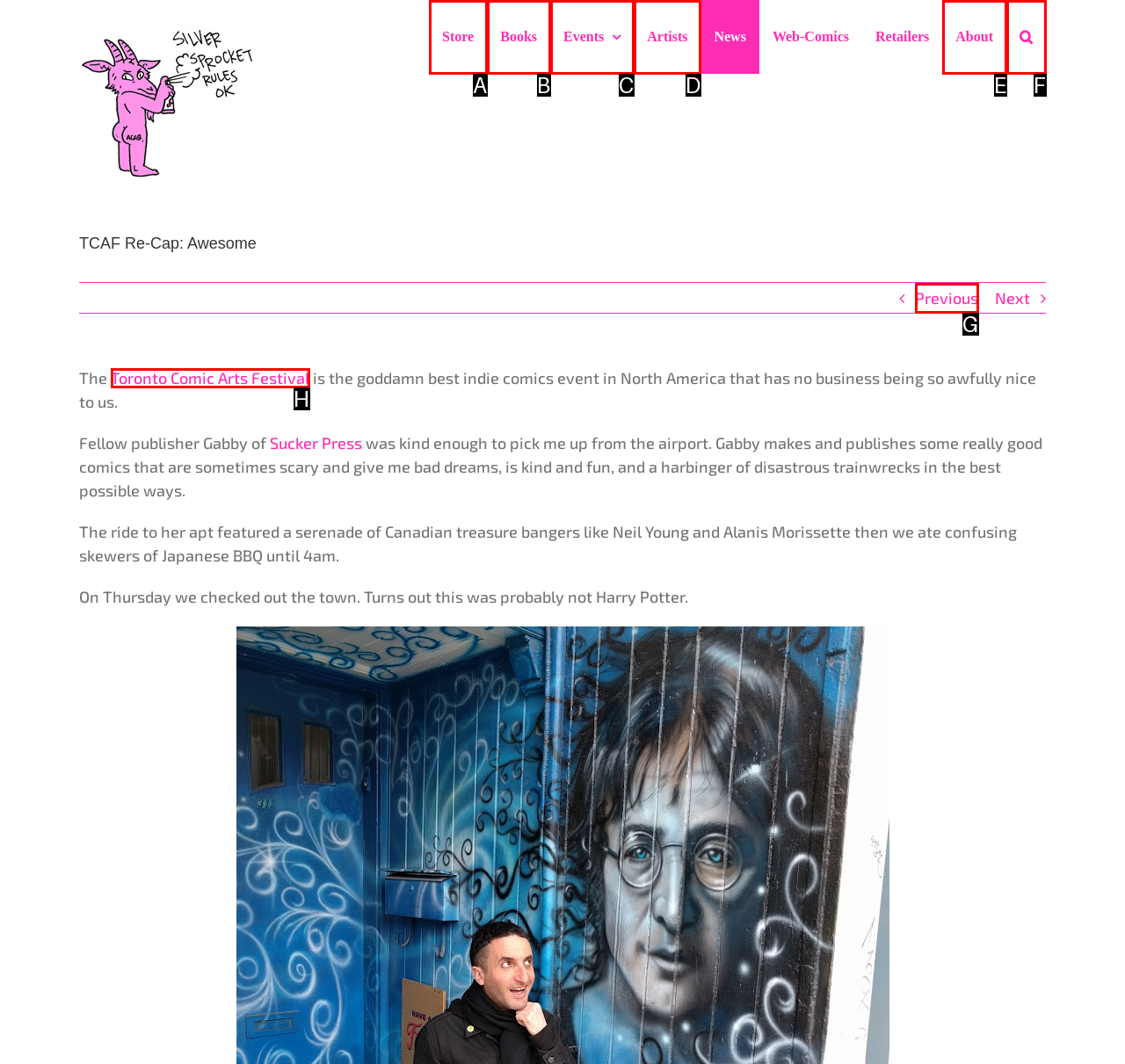What letter corresponds to the UI element described here: aria-label="Search" title="Search"
Reply with the letter from the options provided.

F